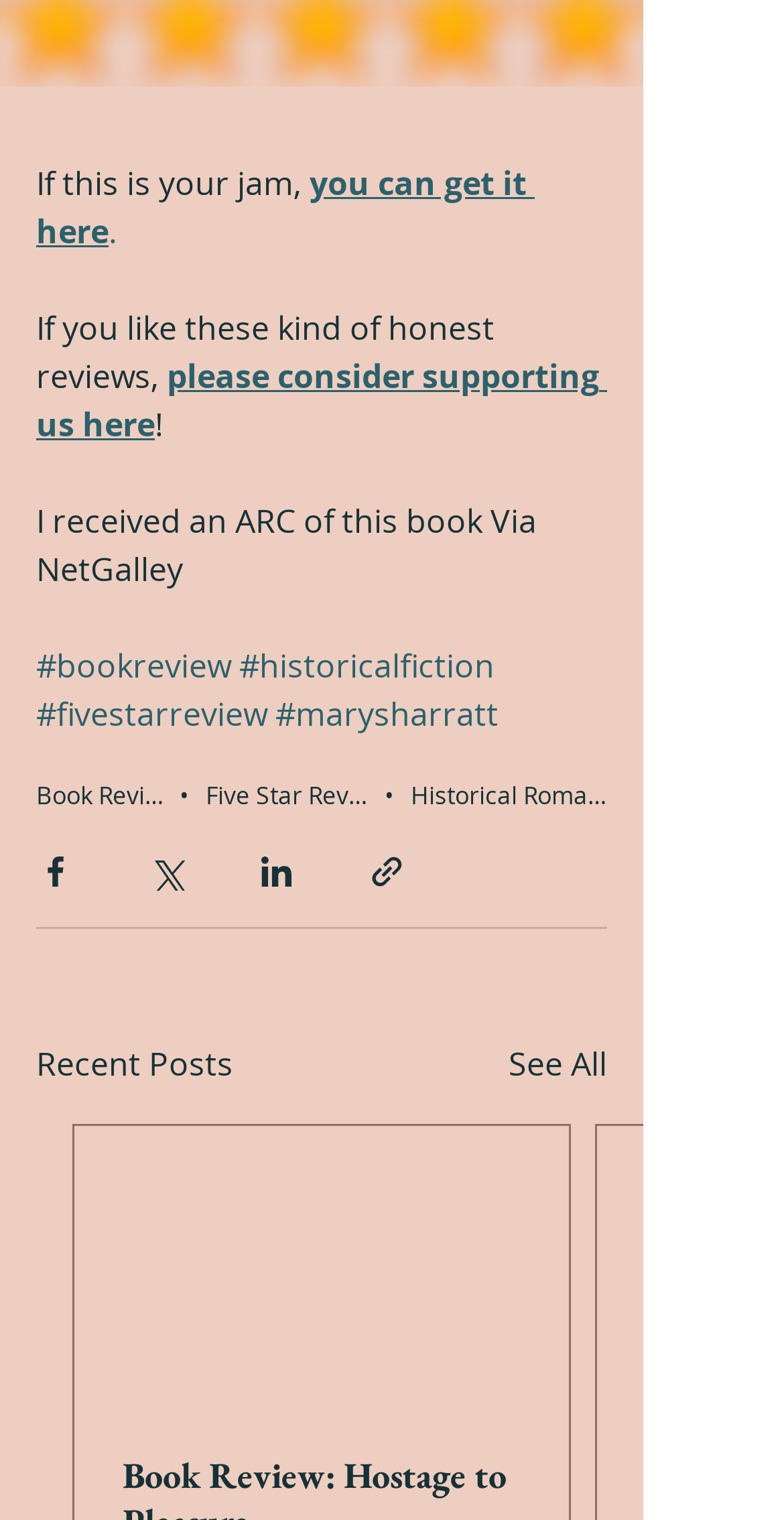Identify the bounding box of the UI component described as: "you can get it here".

[0.046, 0.106, 0.682, 0.167]